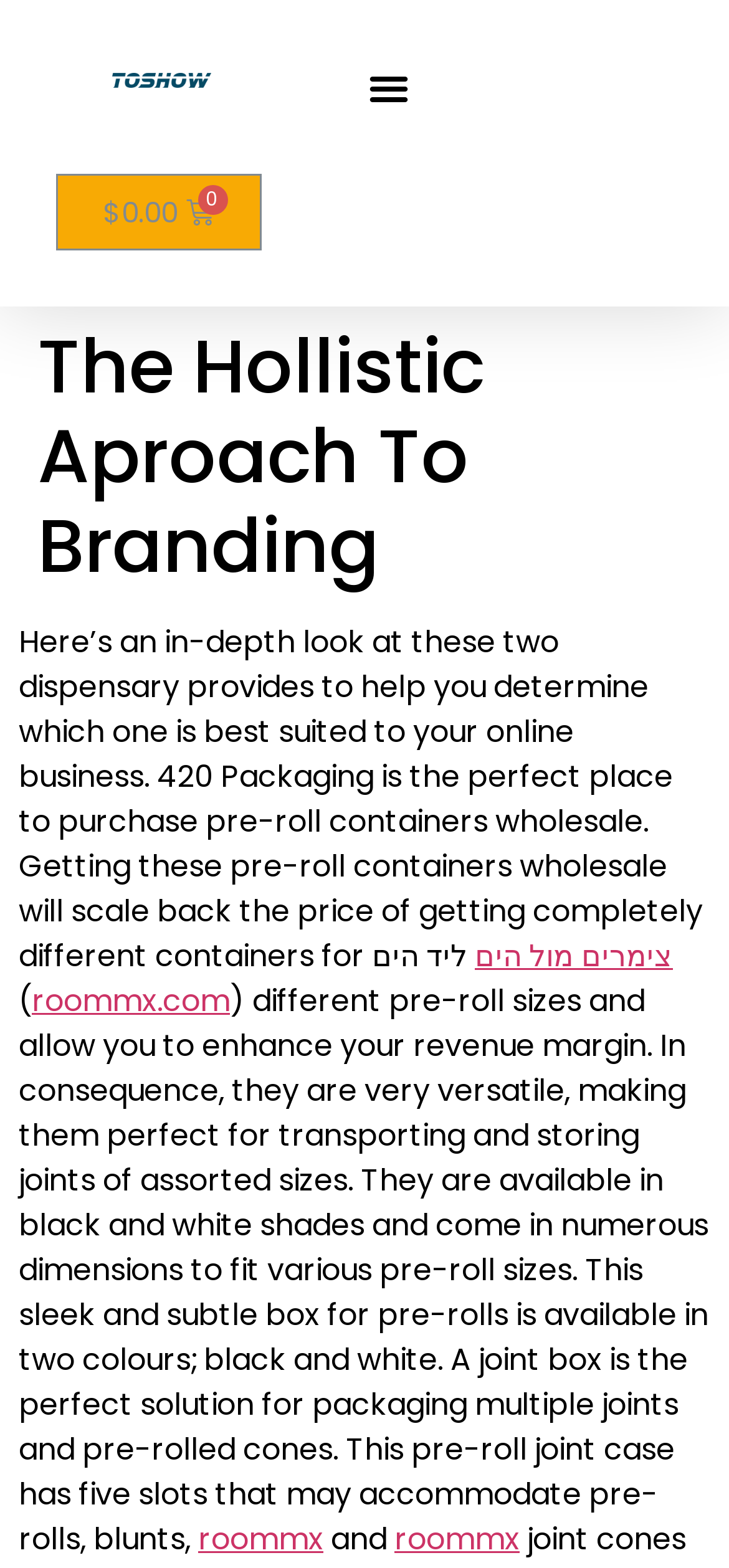What is the benefit of using pre-roll containers?
Could you answer the question in a detailed manner, providing as much information as possible?

The webpage suggests that using pre-roll containers can help businesses enhance their revenue margin, likely due to the cost savings from buying in bulk and the versatility of the containers.